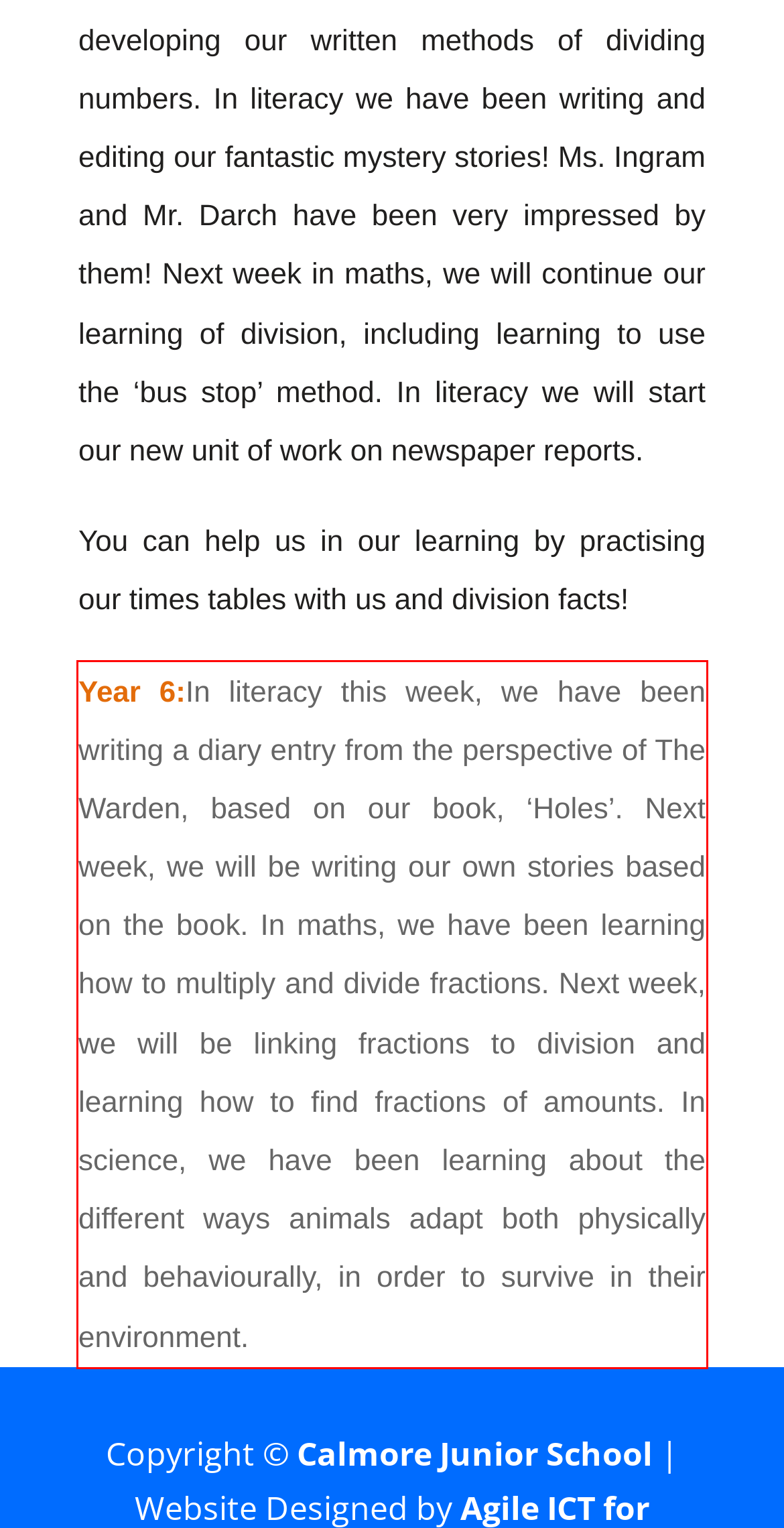In the screenshot of the webpage, find the red bounding box and perform OCR to obtain the text content restricted within this red bounding box.

Year 6:In literacy this week, we have been writing a diary entry from the perspective of The Warden, based on our book, ‘Holes’. Next week, we will be writing our own stories based on the book. In maths, we have been learning how to multiply and divide fractions. Next week, we will be linking fractions to division and learning how to find fractions of amounts. In science, we have been learning about the different ways animals adapt both physically and behaviourally, in order to survive in their environment.